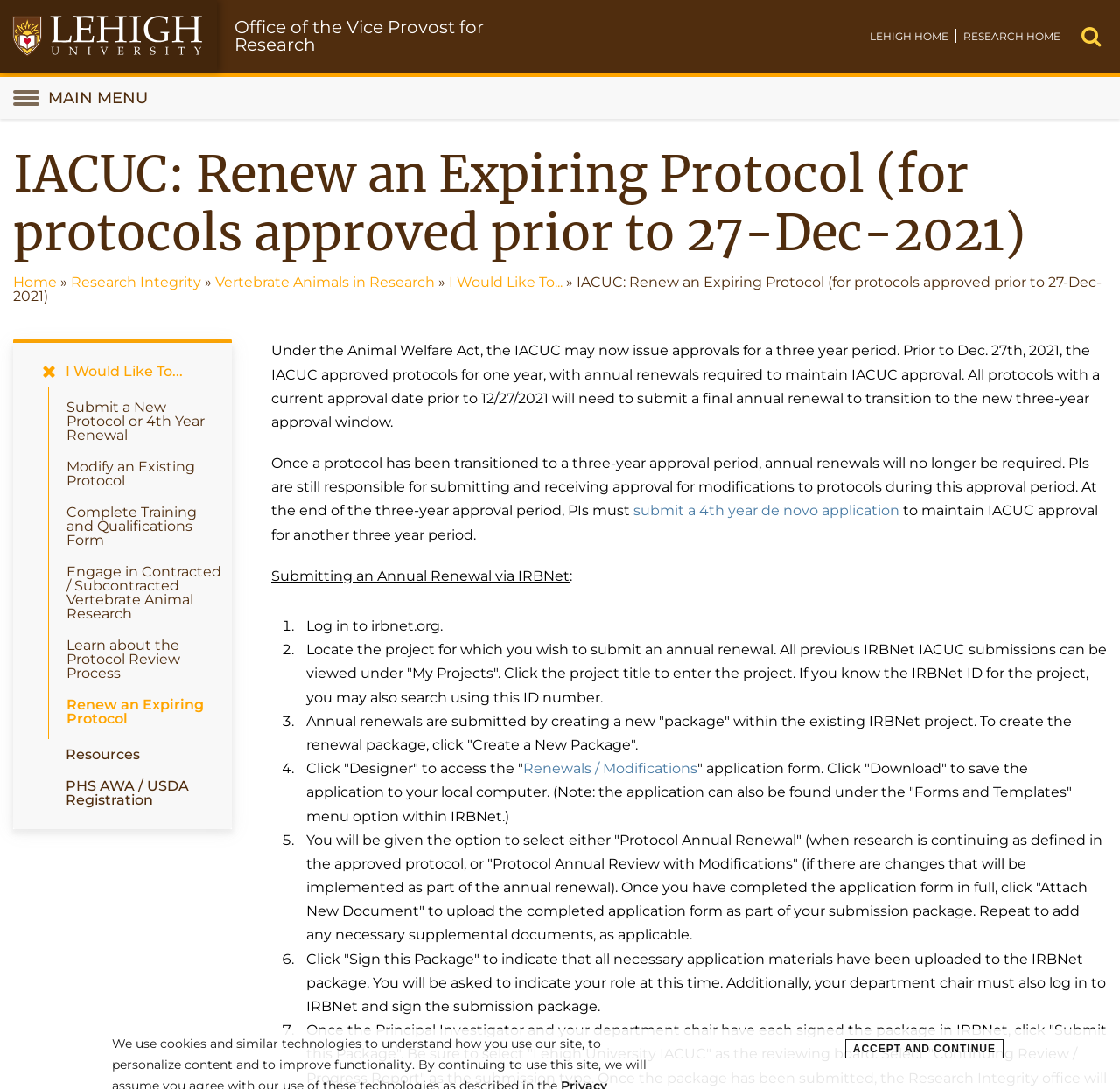Determine the coordinates of the bounding box that should be clicked to complete the instruction: "Click 'Create a New Package'". The coordinates should be represented by four float numbers between 0 and 1: [left, top, right, bottom].

[0.273, 0.654, 0.957, 0.692]